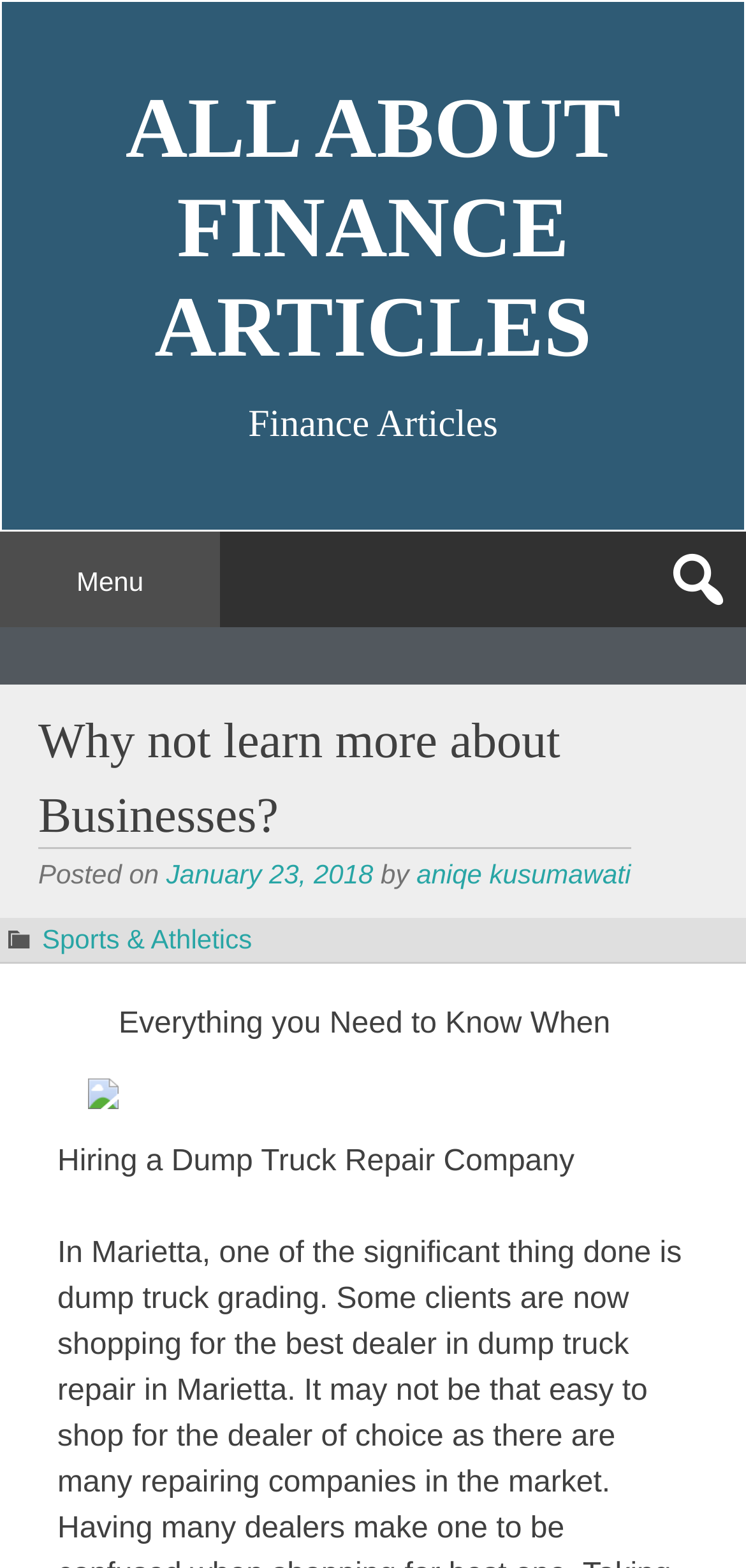What is the category of the article?
Based on the image, please offer an in-depth response to the question.

Based on the webpage structure, I can see that the main heading is 'ALL ABOUT FINANCE ARTICLES' and the subheading is 'Finance Articles', which suggests that the article belongs to the finance category.